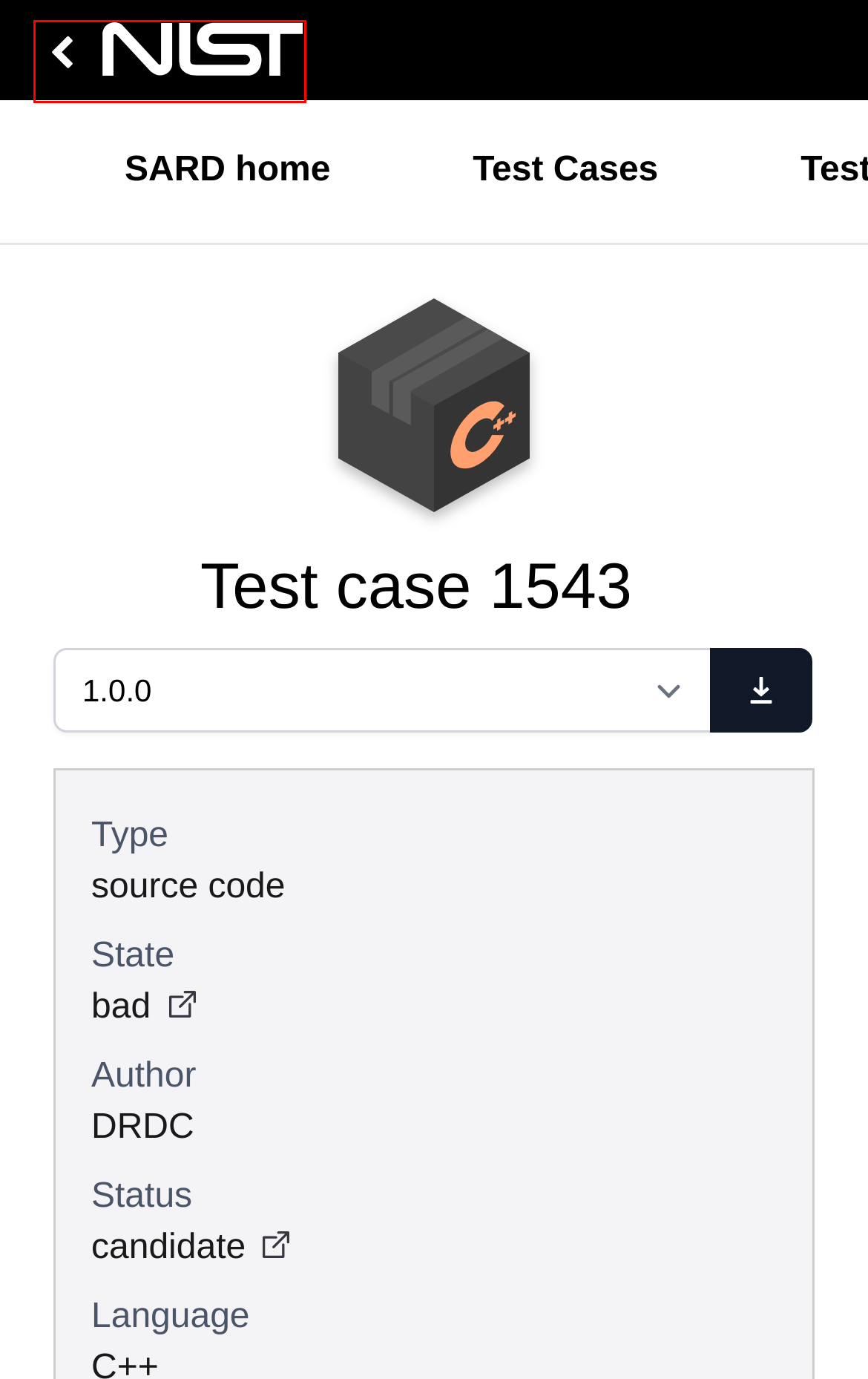A screenshot of a webpage is provided, featuring a red bounding box around a specific UI element. Identify the webpage description that most accurately reflects the new webpage after interacting with the selected element. Here are the candidates:
A. Summary Report on Scientific Integrity | NIST
B. Accessibility | NIST
C. SARD Manual: What the Test Case Status Means | NIST
D. National Institute of Standards and Technology
E. Site Privacy | NIST
F. Science.gov
G. U.S. Department of Commerce
H. NIST Information Quality Standards | NIST

D